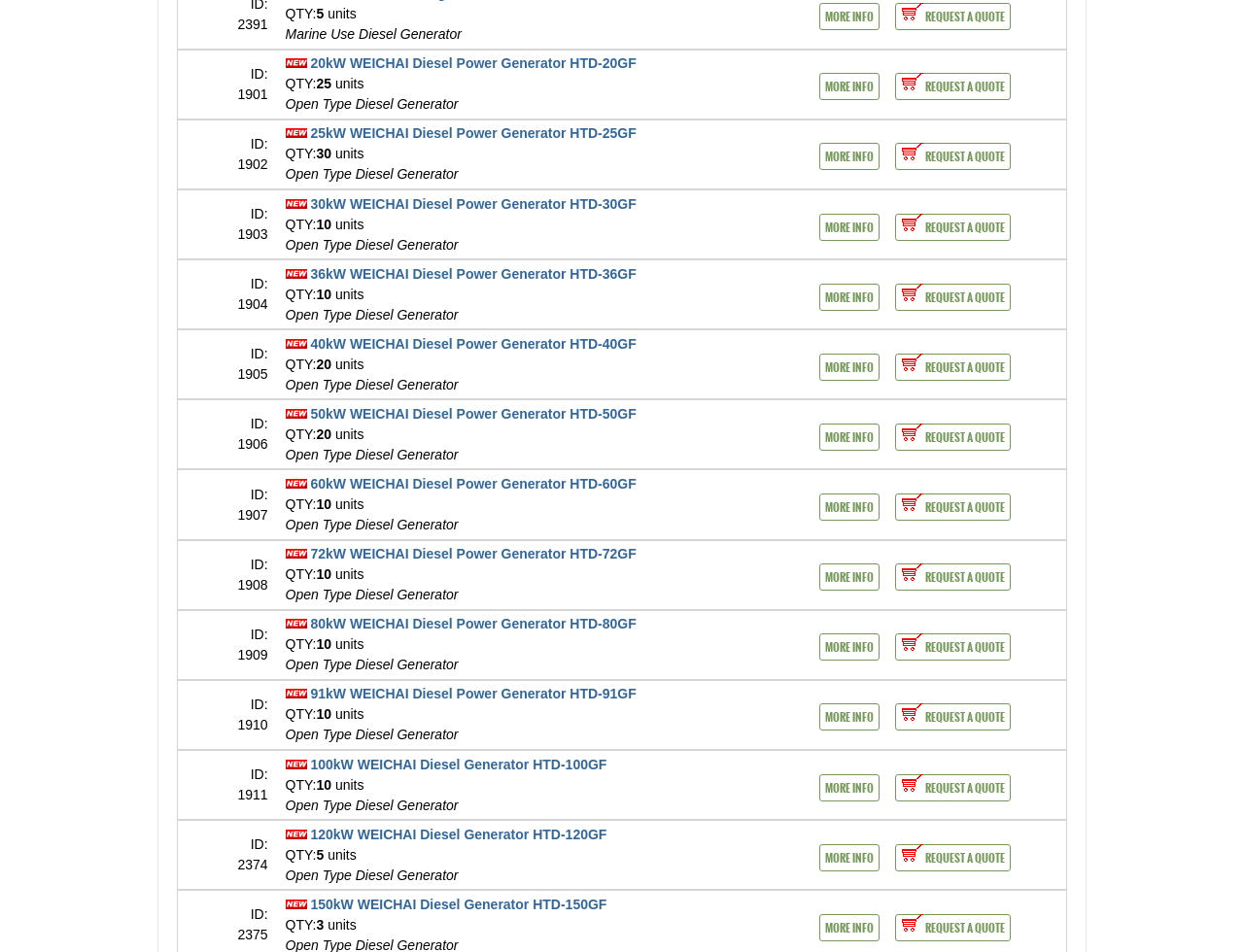Determine the bounding box coordinates for the clickable element required to fulfill the instruction: "View details of the 120kW WEICHAI Engine Marine Diesel Genset HTD-120FC". Provide the coordinates as four float numbers between 0 and 1, i.e., [left, top, right, bottom].

[0.25, 0.142, 0.55, 0.158]